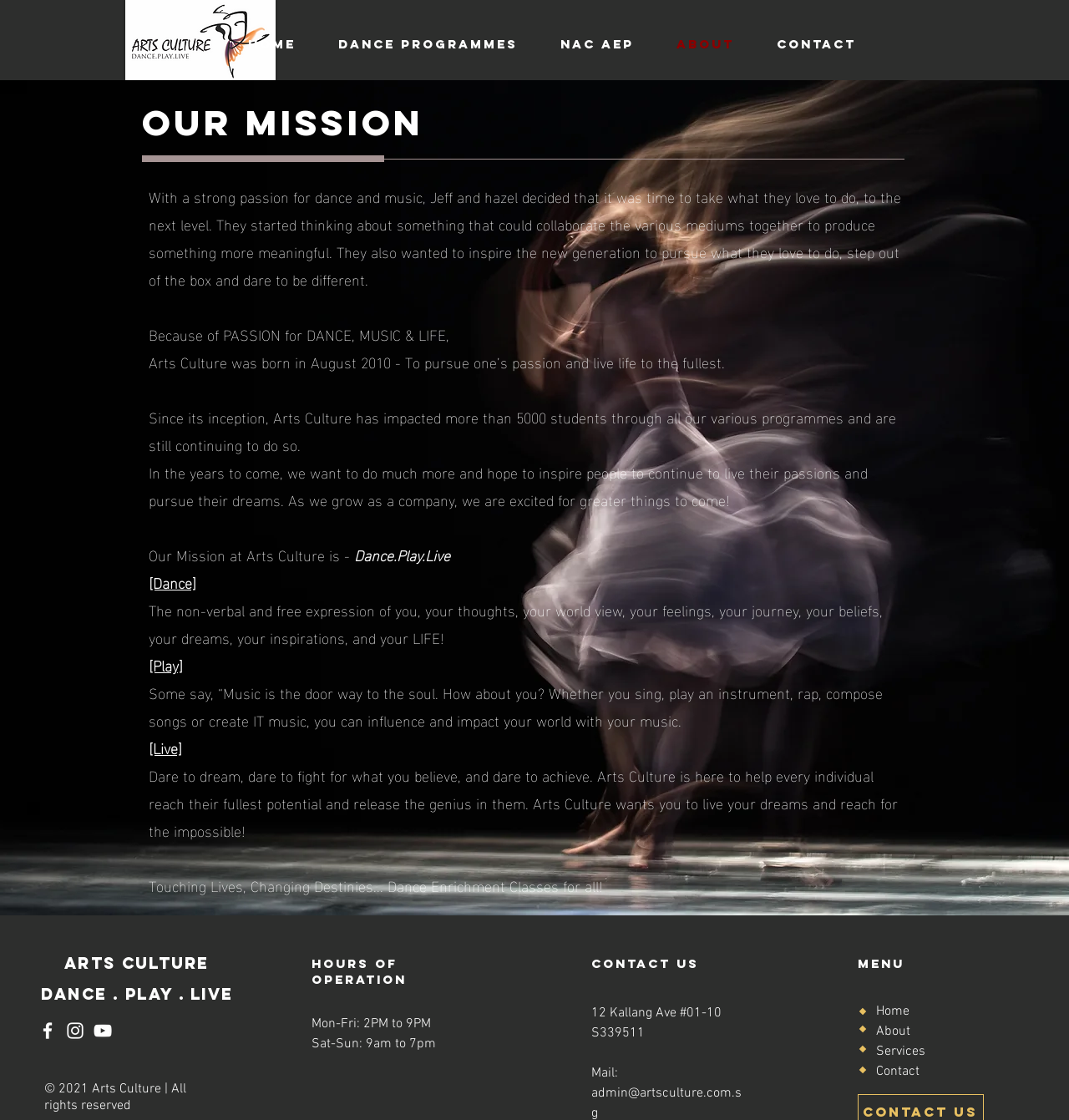Give an in-depth explanation of the webpage layout and content.

This webpage is about Arts Culture, a dance enrichment class provider in Singapore. At the top of the page, there is a navigation bar with links to different sections of the website, including Home, Dance Programmes, NAC AEP, ABOUT, and CONTACT. Below the navigation bar, there is a logo of Arts Culture, which is an image.

The main content of the page is divided into several sections. The first section is an image that spans the entire width of the page, with a heading "Our Mission" above it. Below the image, there is a paragraph of text that describes the mission of Arts Culture, which is to pursue one's passion and live life to the fullest.

The next section is a series of paragraphs that describe the history and goals of Arts Culture. The text is divided into three parts, each with a heading: "Dance", "Play", and "Live". These sections describe the importance of dance, music, and living life to the fullest.

Below these sections, there is a heading "Touching Lives, Changing Destinies... Dance Enrichment Classes for all!" followed by a series of links to social media platforms, including Facebook, Instagram, and YouTube.

At the bottom of the page, there are three columns of information. The first column lists the hours of operation, the second column provides contact information, including an address and email, and the third column is a menu with links to different sections of the website. Finally, there is a copyright notice at the very bottom of the page.